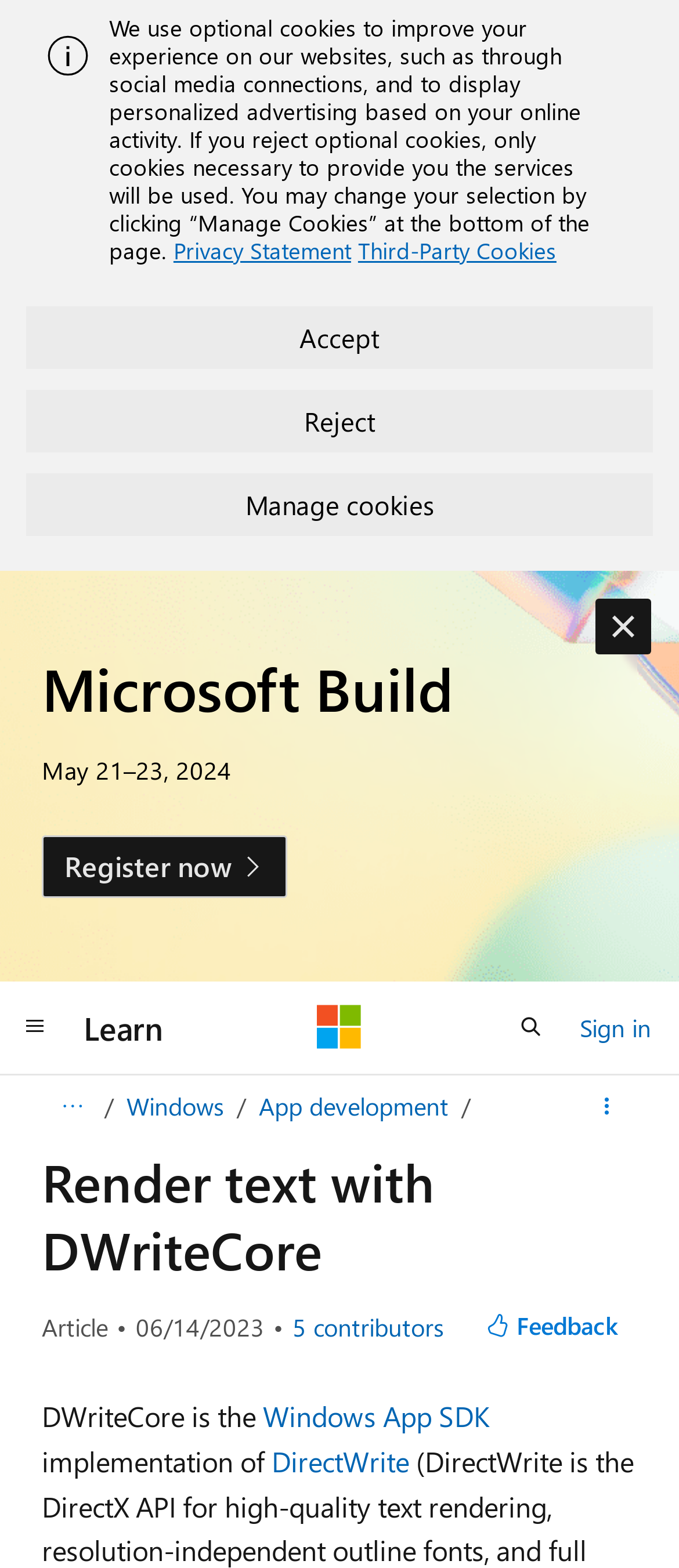Extract the bounding box coordinates for the described element: "parent_node: Learn aria-label="Microsoft"". The coordinates should be represented as four float numbers between 0 and 1: [left, top, right, bottom].

[0.467, 0.641, 0.533, 0.67]